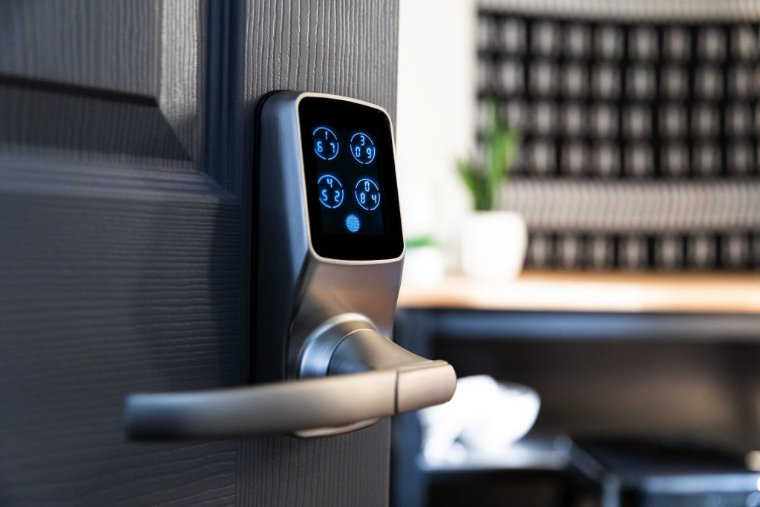Give an elaborate caption for the image.

The image showcases a modern digital door lock installed on a dark-colored door. The lock features a sleek design with a digital keypad that displays illuminated numbers, facilitating keyless entry. This innovative locking system symbolizes the growing trend towards smart home technology, prioritizing convenience and security. In the background, a softly lit room can be glimpsed, indicating a contemporary living space that complements the stylish aesthetics of the digital lock. These locks offer numerous benefits, including ease of use and enhanced security features, making them an ideal choice for anyone looking to upgrade their home security system.